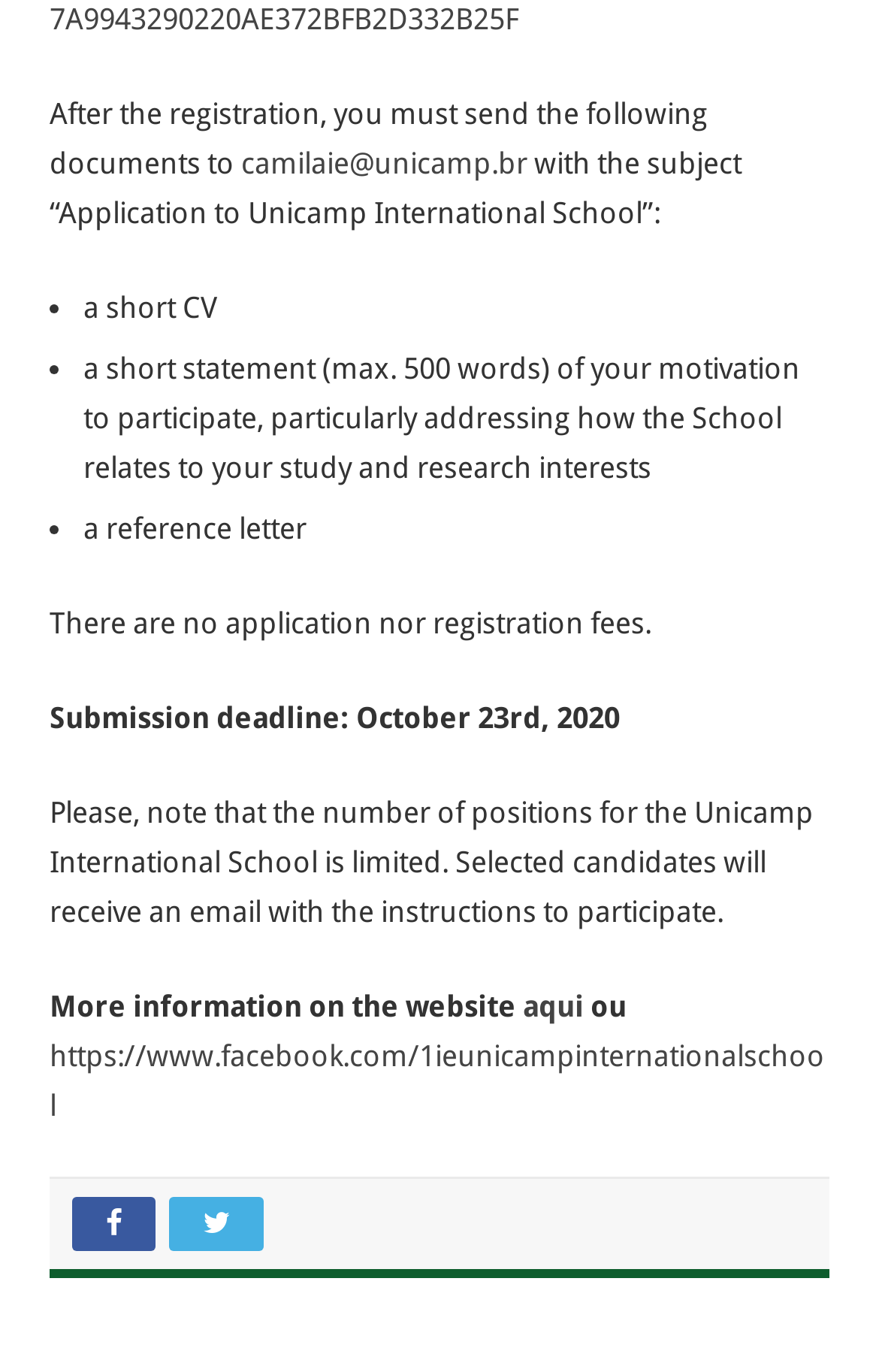Please find the bounding box coordinates in the format (top-left x, top-left y, bottom-right x, bottom-right y) for the given element description. Ensure the coordinates are floating point numbers between 0 and 1. Description: https://www.facebook.com/1ieunicampinternationalschool

[0.056, 0.757, 0.938, 0.818]